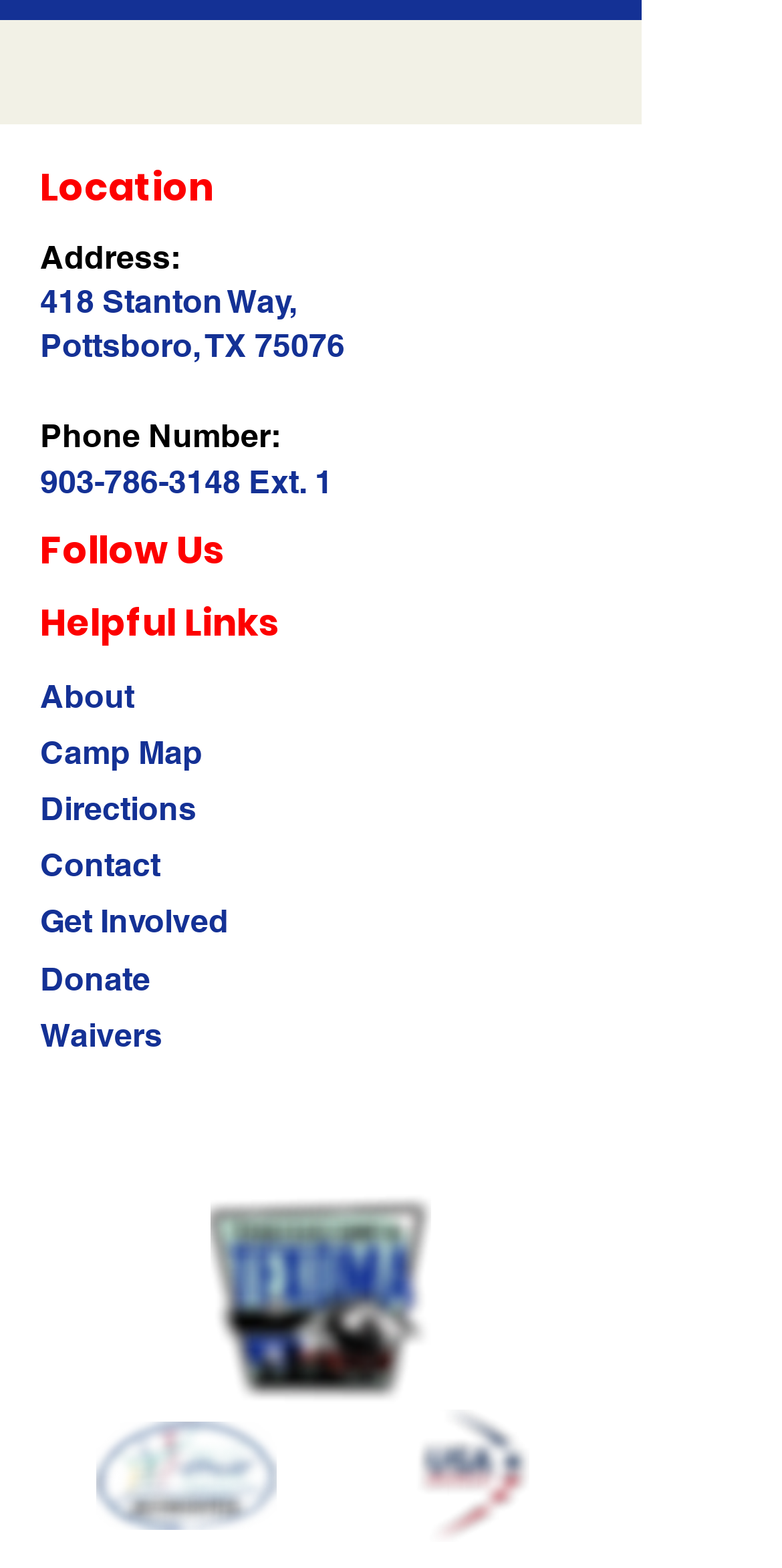Look at the image and answer the question in detail:
What other organizations are affiliated with the camp?

I found the affiliated organizations by looking at the images at the bottom of the page, which display the logos of American Camp and USA Archery, suggesting that the camp is affiliated with these organizations.